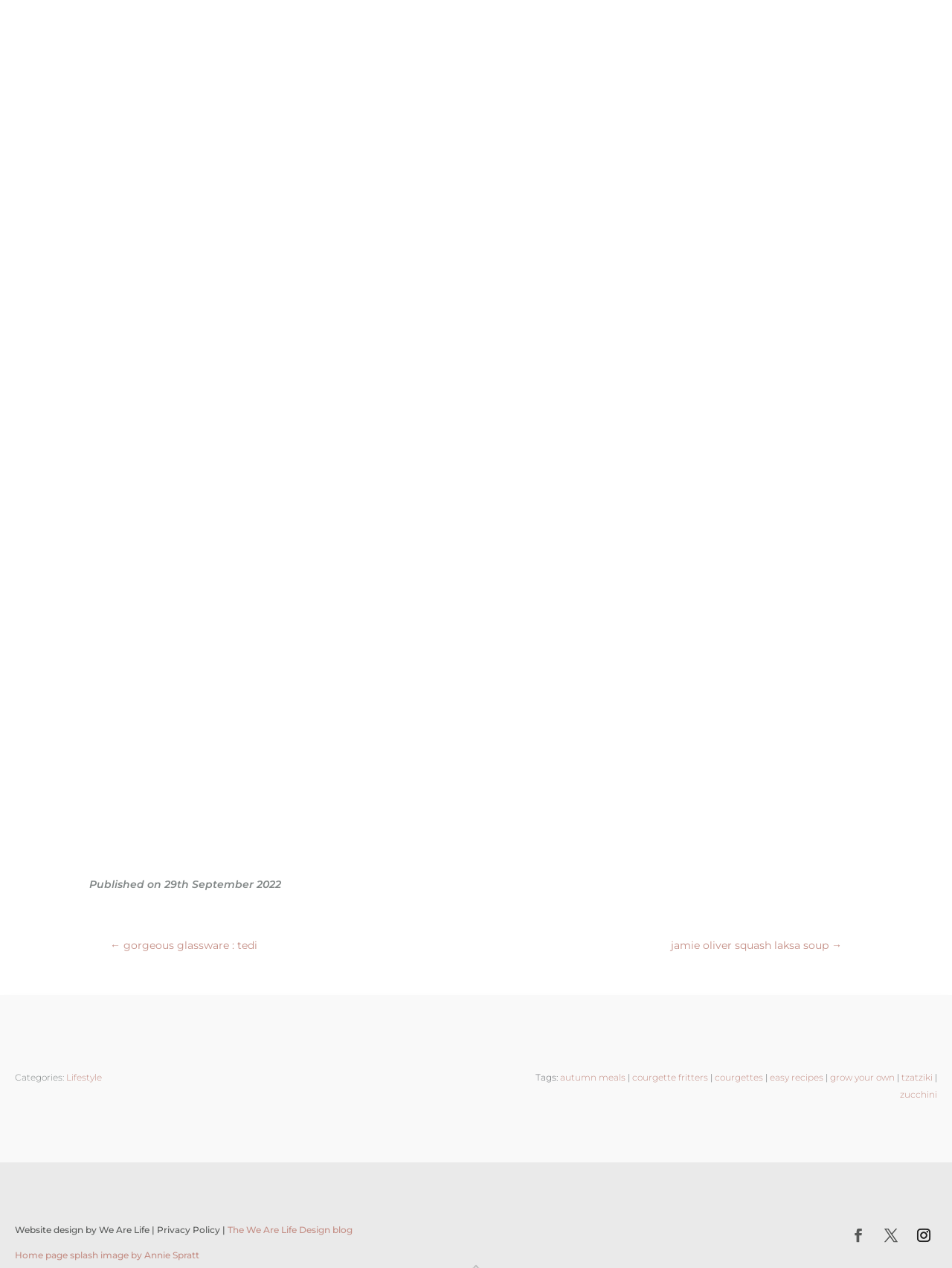Find the bounding box coordinates of the clickable area that will achieve the following instruction: "browse Lifestyle category".

[0.07, 0.845, 0.107, 0.854]